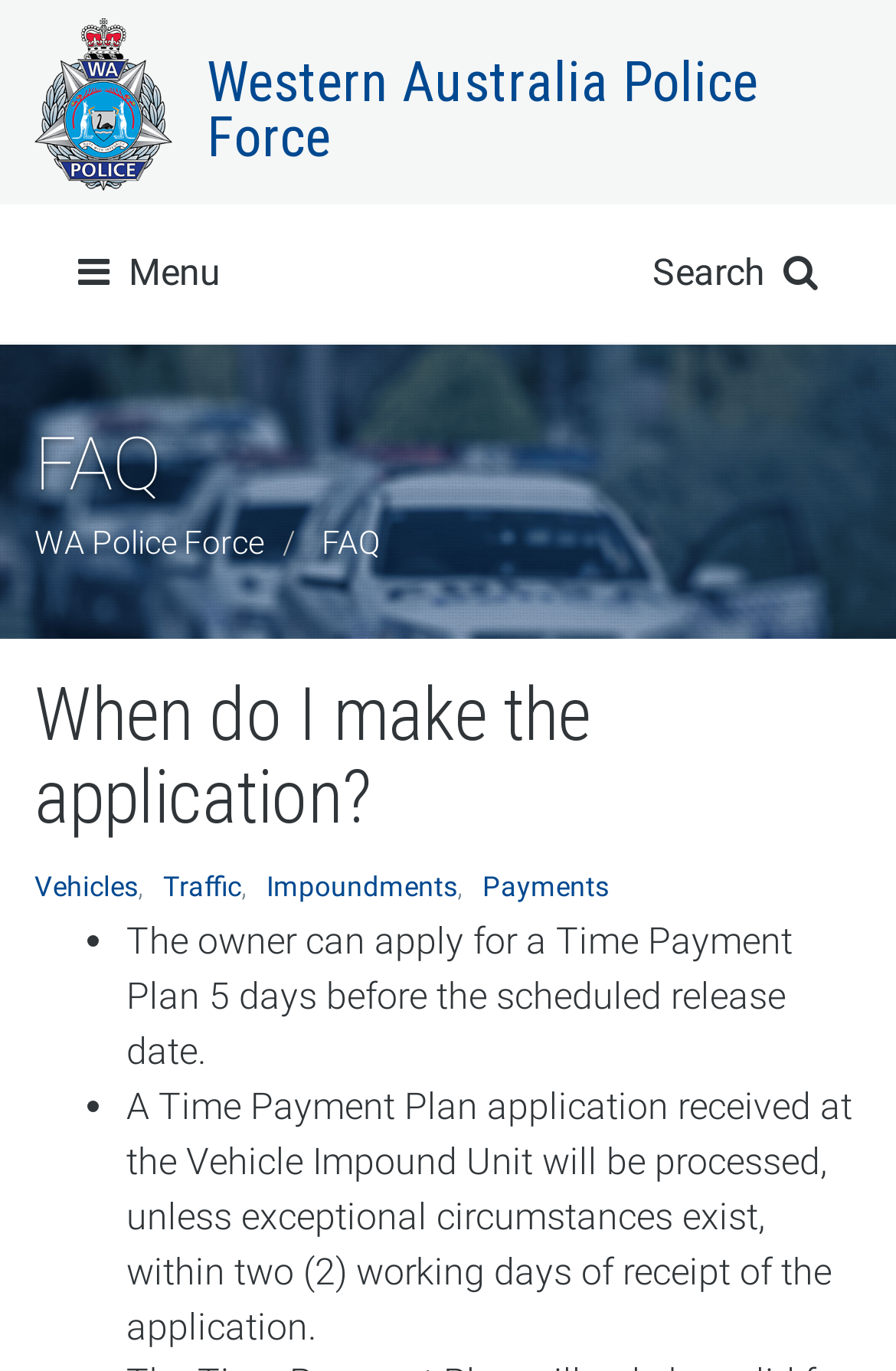What is the processing time for a Time Payment Plan application?
Refer to the image and offer an in-depth and detailed answer to the question.

According to the StaticText element, 'A Time Payment Plan application received at the Vehicle Impound Unit will be processed, unless exceptional circumstances exist, within two (2) working days of receipt of the application.', the processing time for a Time Payment Plan application is two working days.